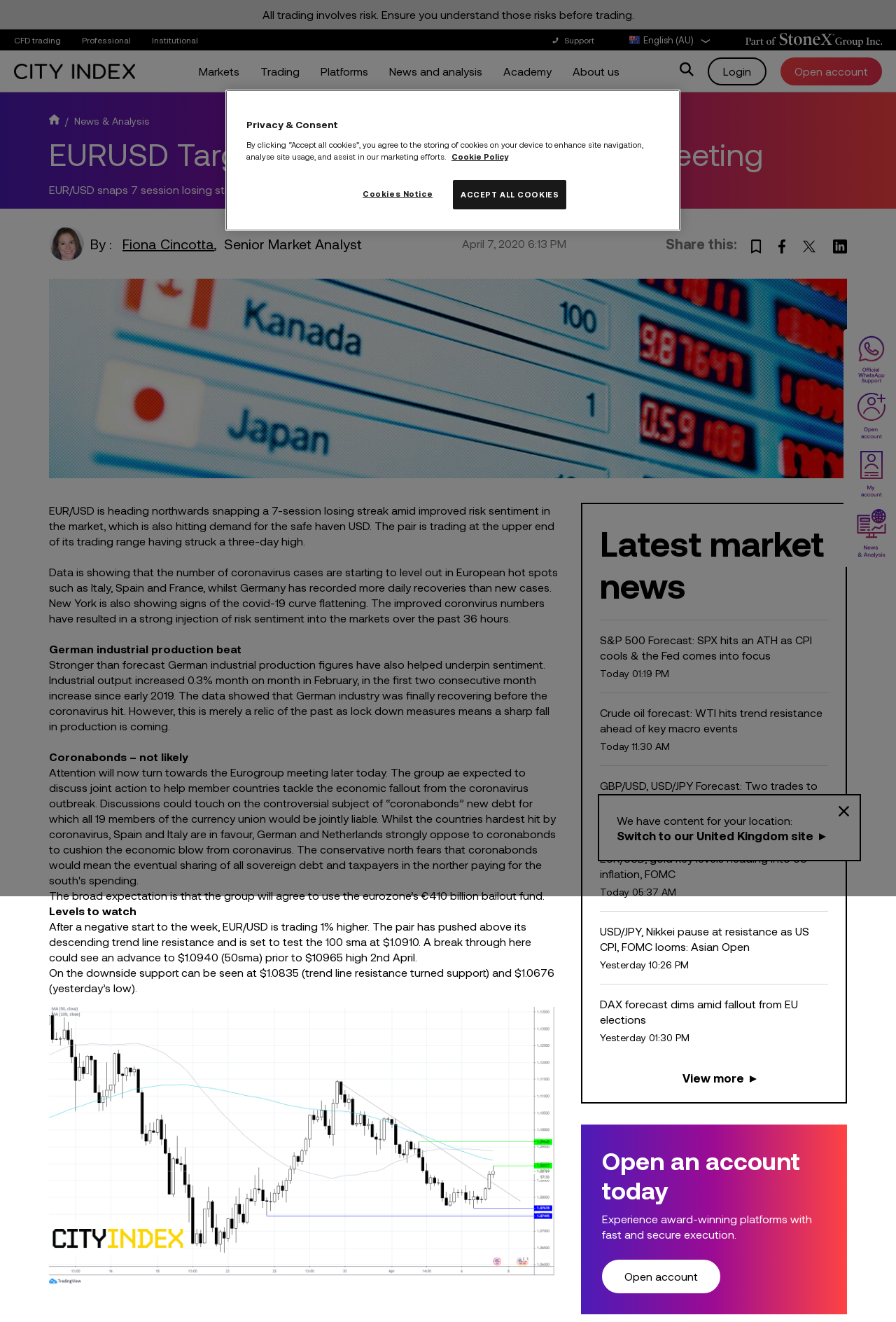Please identify the primary heading on the webpage and return its text.

EURUSD Targets 109 Ahead Of Eurogroup Meeting